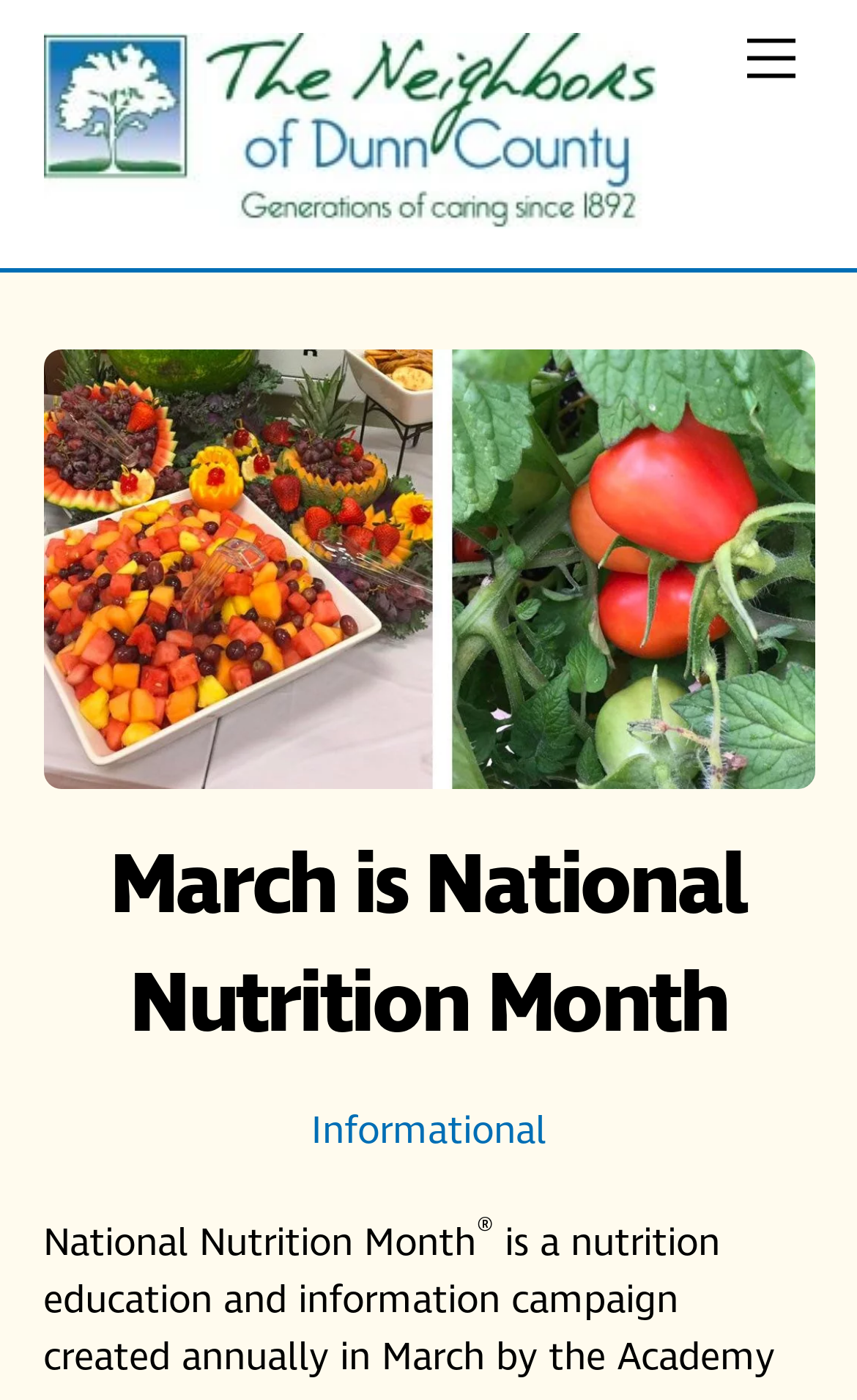What type of link is available on the webpage?
By examining the image, provide a one-word or phrase answer.

Menu and informational links